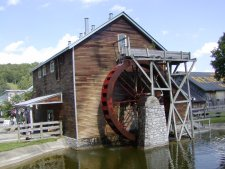Detail every aspect of the image in your description.

The image depicts a charming wooden water wheel structure, likely part of a historical or rural setting. The water wheel is prominently displayed on the side of the building, showcasing its rustic red color and wooden construction. Surrounding the building is a tranquil pond, reflecting the sky and trees, enhancing the serene atmosphere. This particular water wheel is referenced as part of a working water wheel in Renfro Valley, a location known for its agricultural heritage and scenic beauty. The setting captures a blend of nature and historical craftsmanship, inviting viewers to appreciate the traditional methods of harnessing water power in rural America.